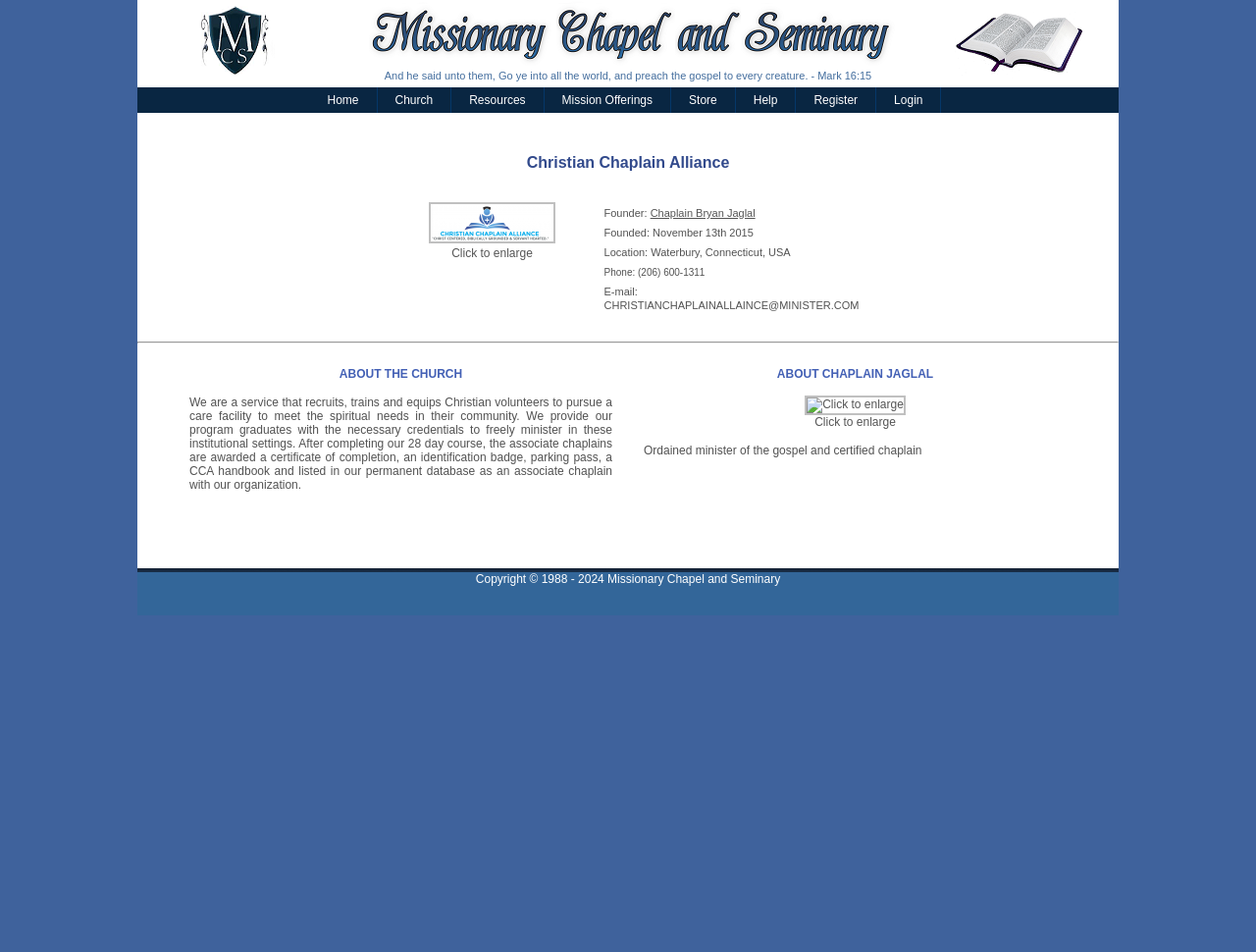What is the name of the organization? Examine the screenshot and reply using just one word or a brief phrase.

Christian Chaplain Alliance